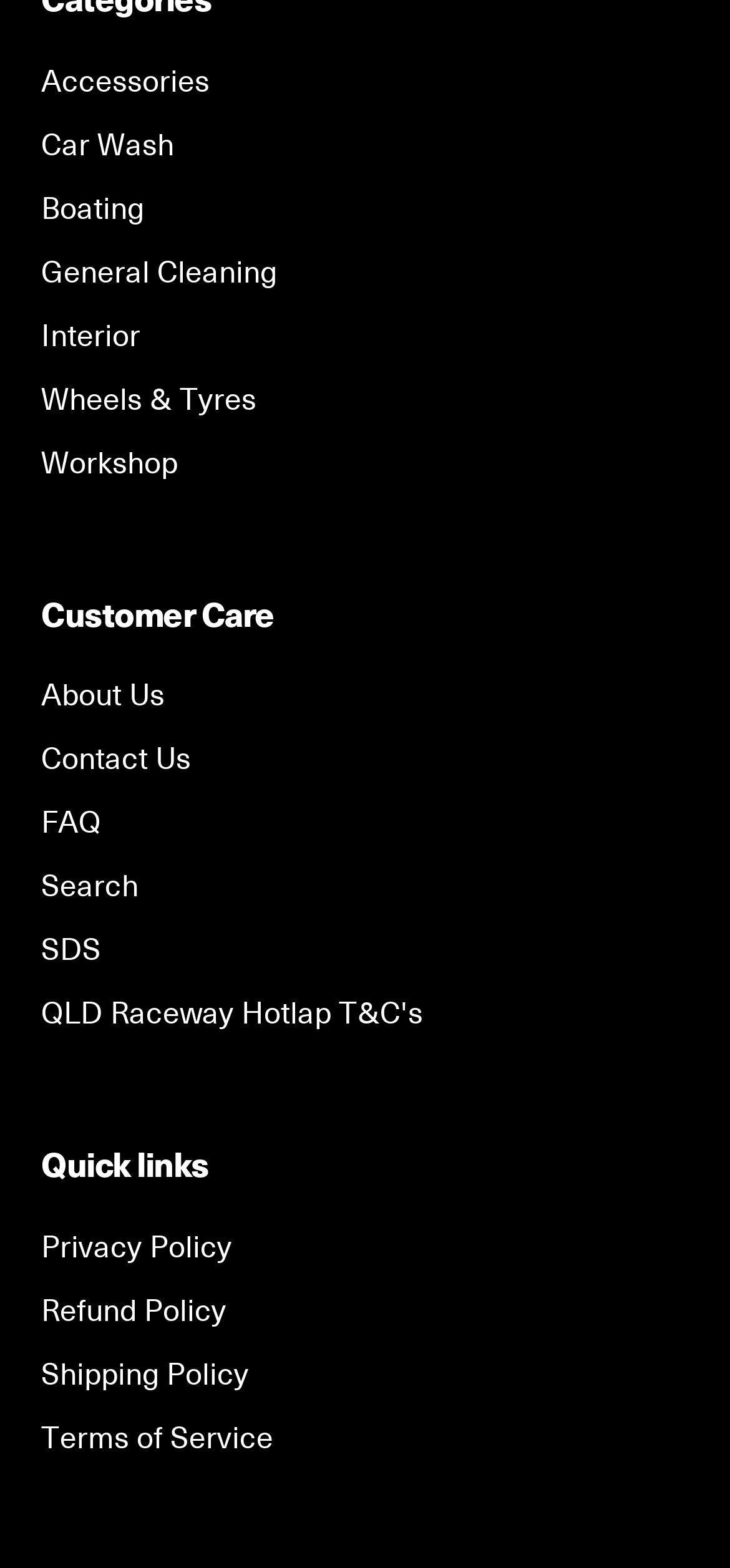How many static text elements are there?
Please provide a comprehensive and detailed answer to the question.

I examined the webpage and found two static text elements: 'Customer Care' and 'Quick links'. These elements are not links, but rather plain text on the webpage.